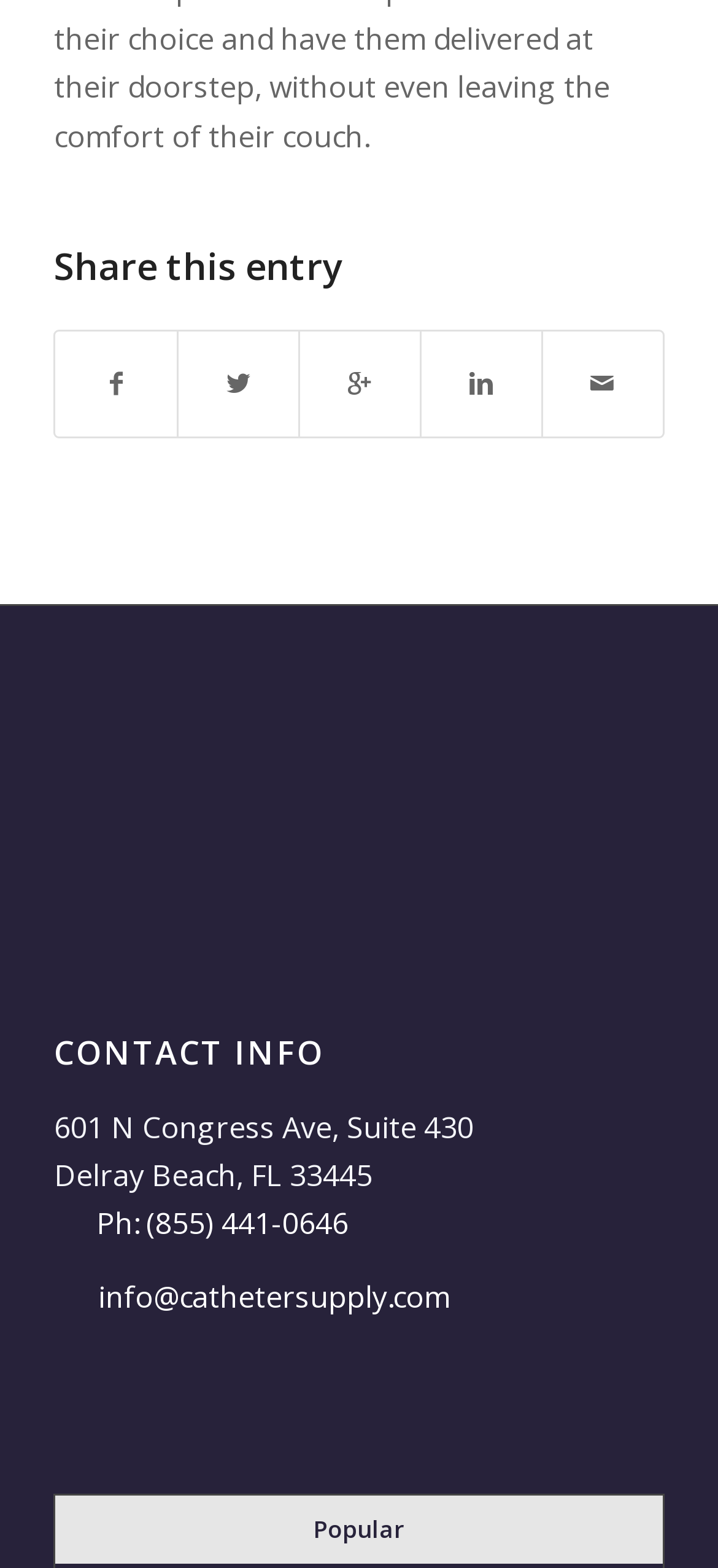What is the city where Catheter Supply is located?
Please provide a single word or phrase as your answer based on the screenshot.

Delray Beach